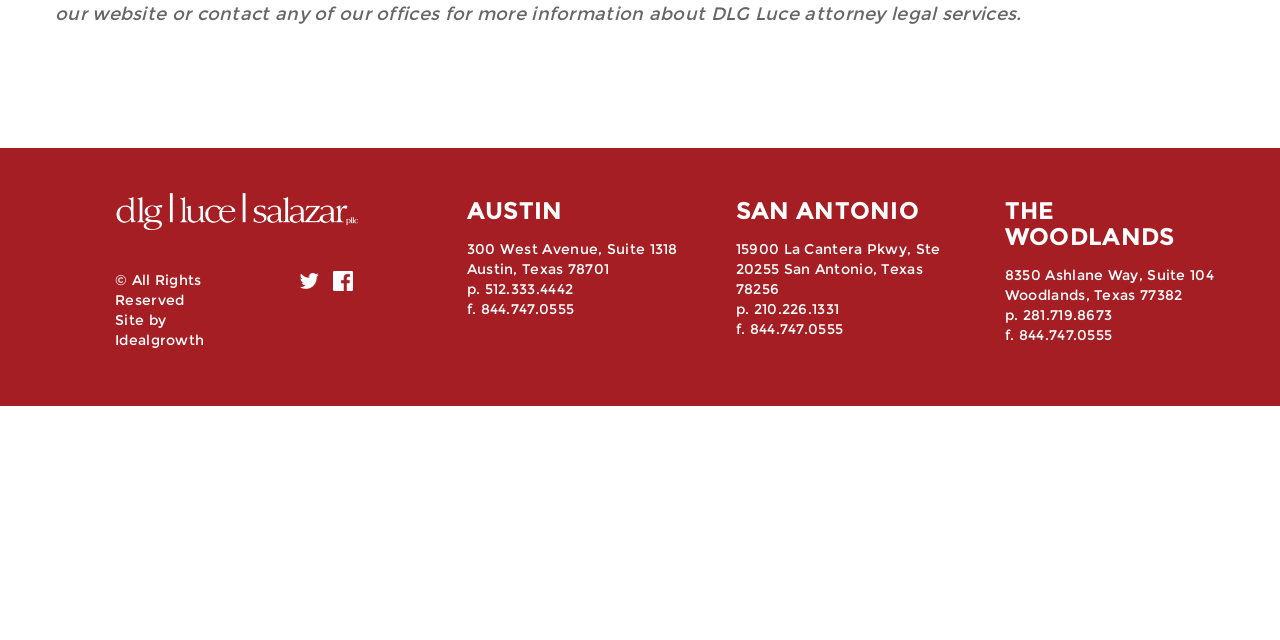Find the bounding box of the UI element described as: "Idealgrowth". The bounding box coordinates should be given as four float values between 0 and 1, i.e., [left, top, right, bottom].

[0.09, 0.518, 0.16, 0.546]